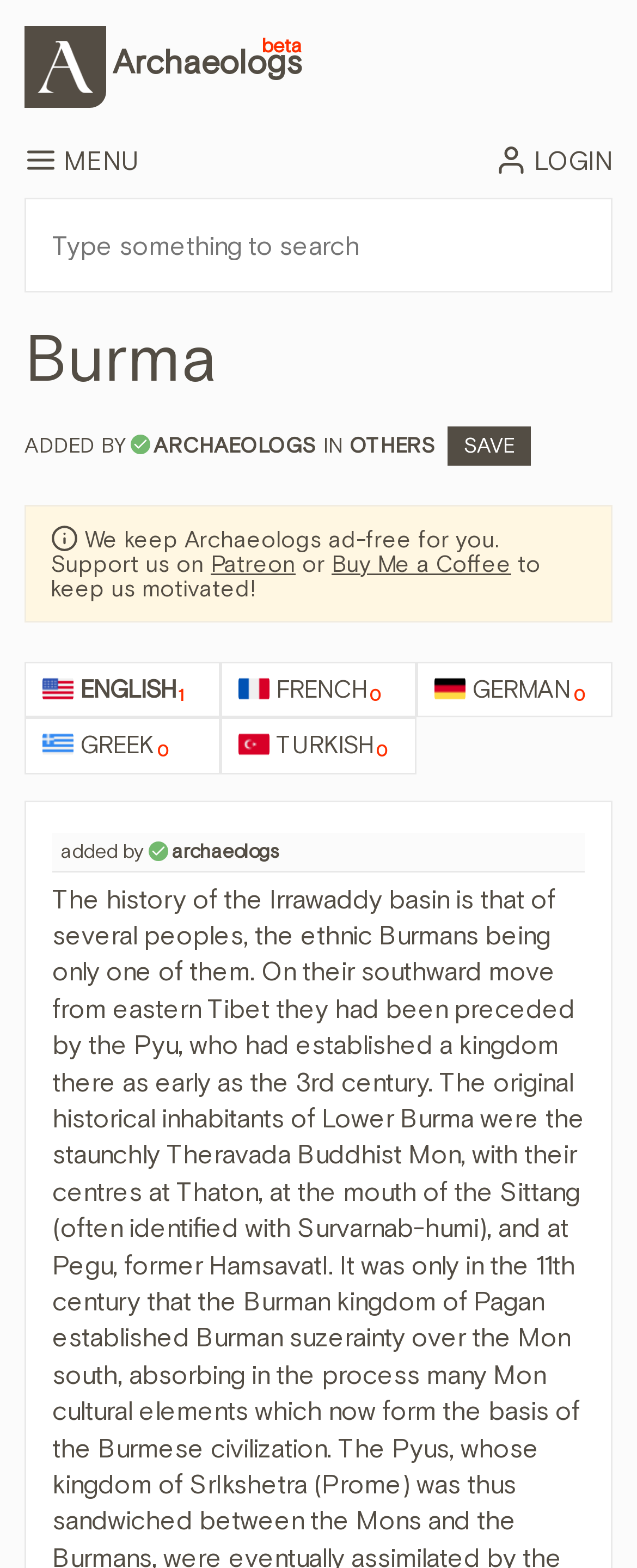How can users support the website?
Give a single word or phrase as your answer by examining the image.

Patreon or Buy Me a Coffee